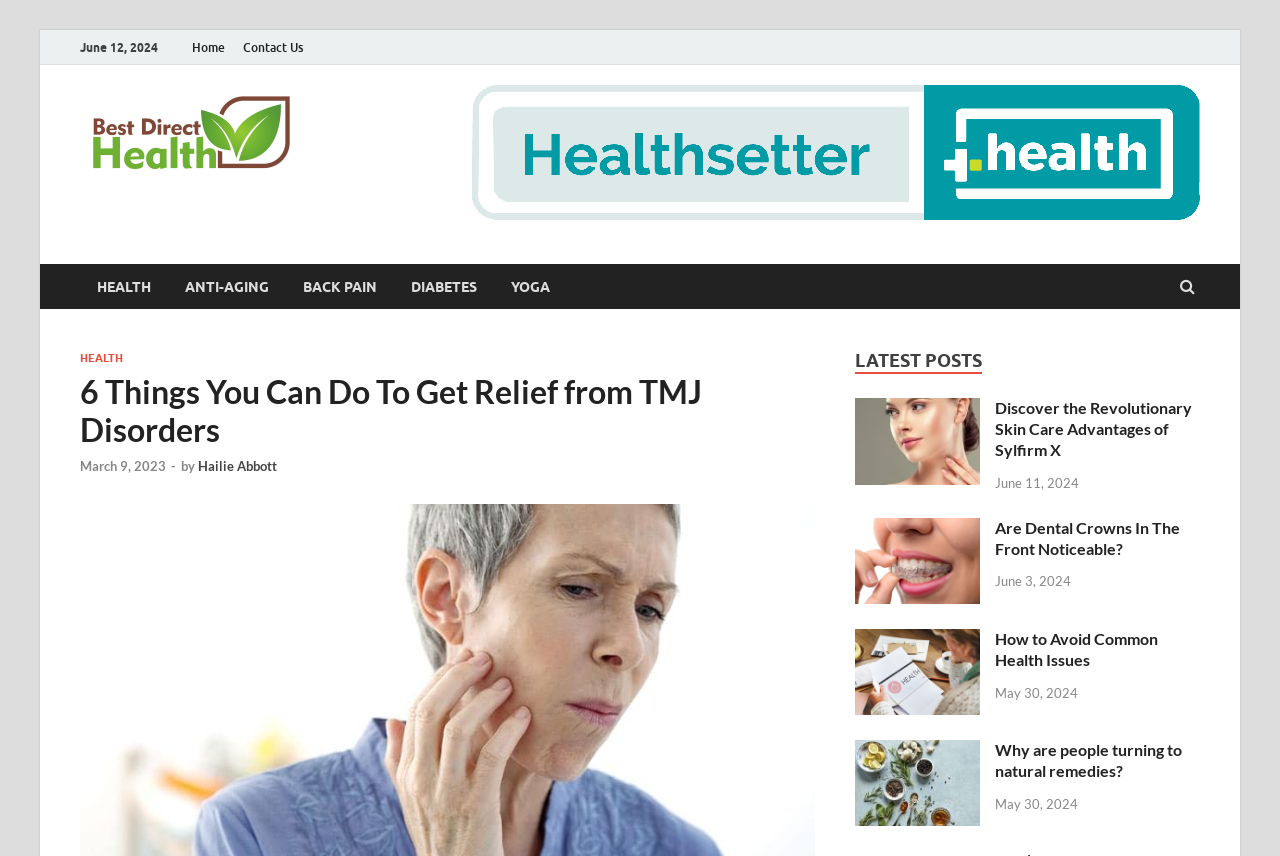Locate the bounding box coordinates of the element that should be clicked to execute the following instruction: "Learn more about 'Why are people turning to natural remedies?'".

[0.668, 0.867, 0.766, 0.889]